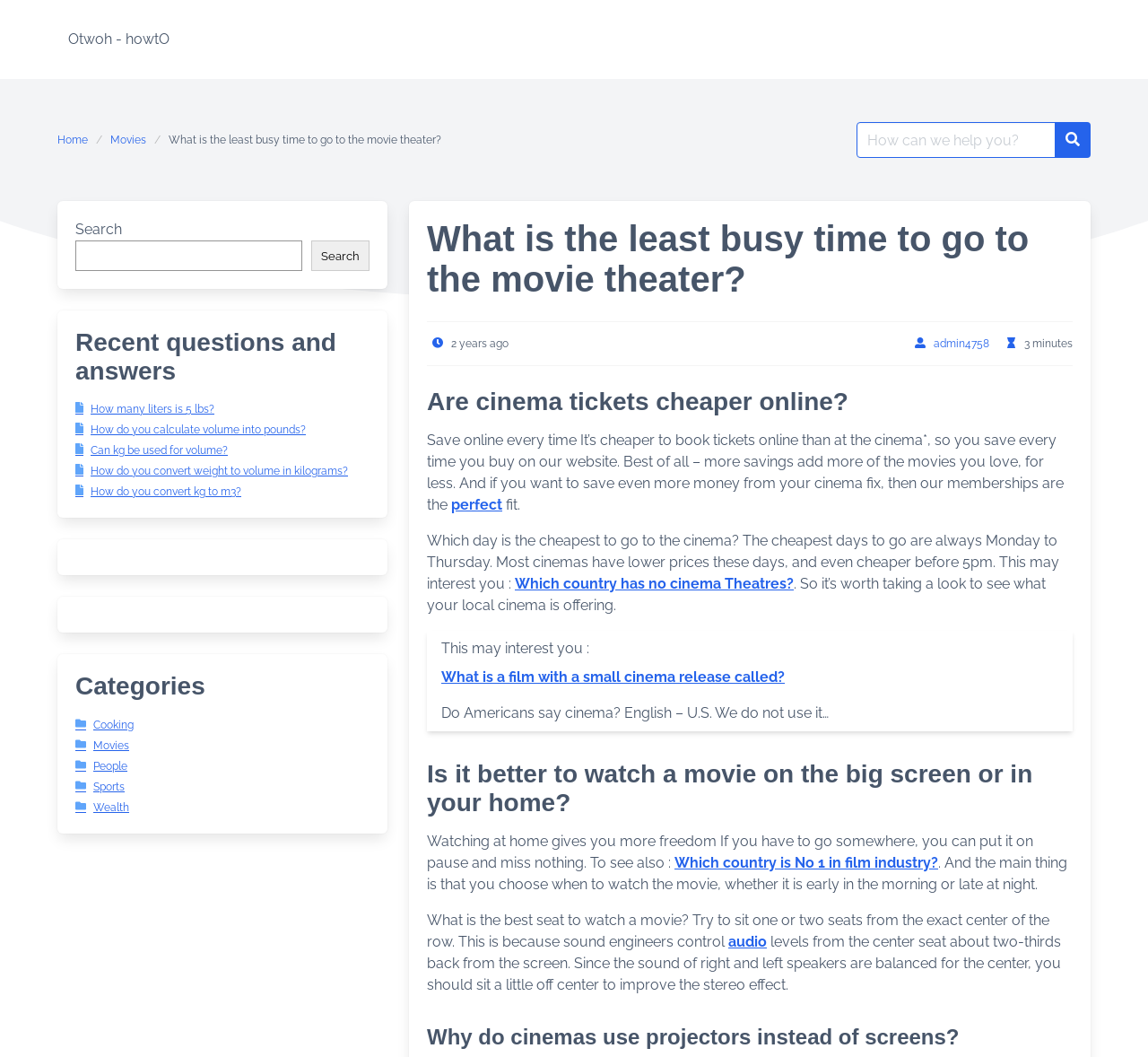Using the element description Otwoh - howtO, predict the bounding box coordinates for the UI element. Provide the coordinates in (top-left x, top-left y, bottom-right x, bottom-right y) format with values ranging from 0 to 1.

[0.041, 0.014, 0.166, 0.061]